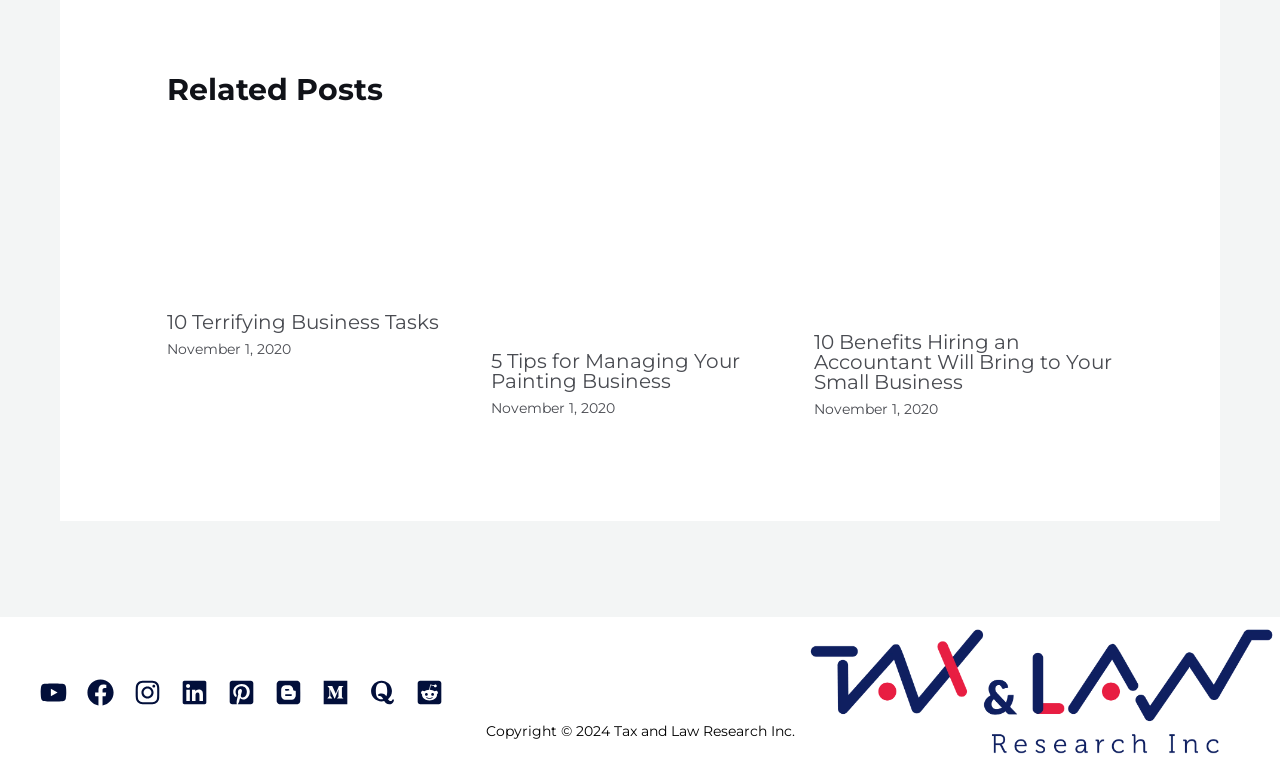Identify the bounding box coordinates of the clickable region required to complete the instruction: "visit the 'business california' webpage". The coordinates should be given as four float numbers within the range of 0 and 1, i.e., [left, top, right, bottom].

[0.636, 0.432, 0.869, 0.516]